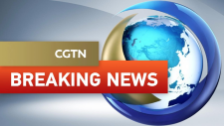Please answer the following question using a single word or phrase: 
What is the shape of the backdrop in the image?

Globe